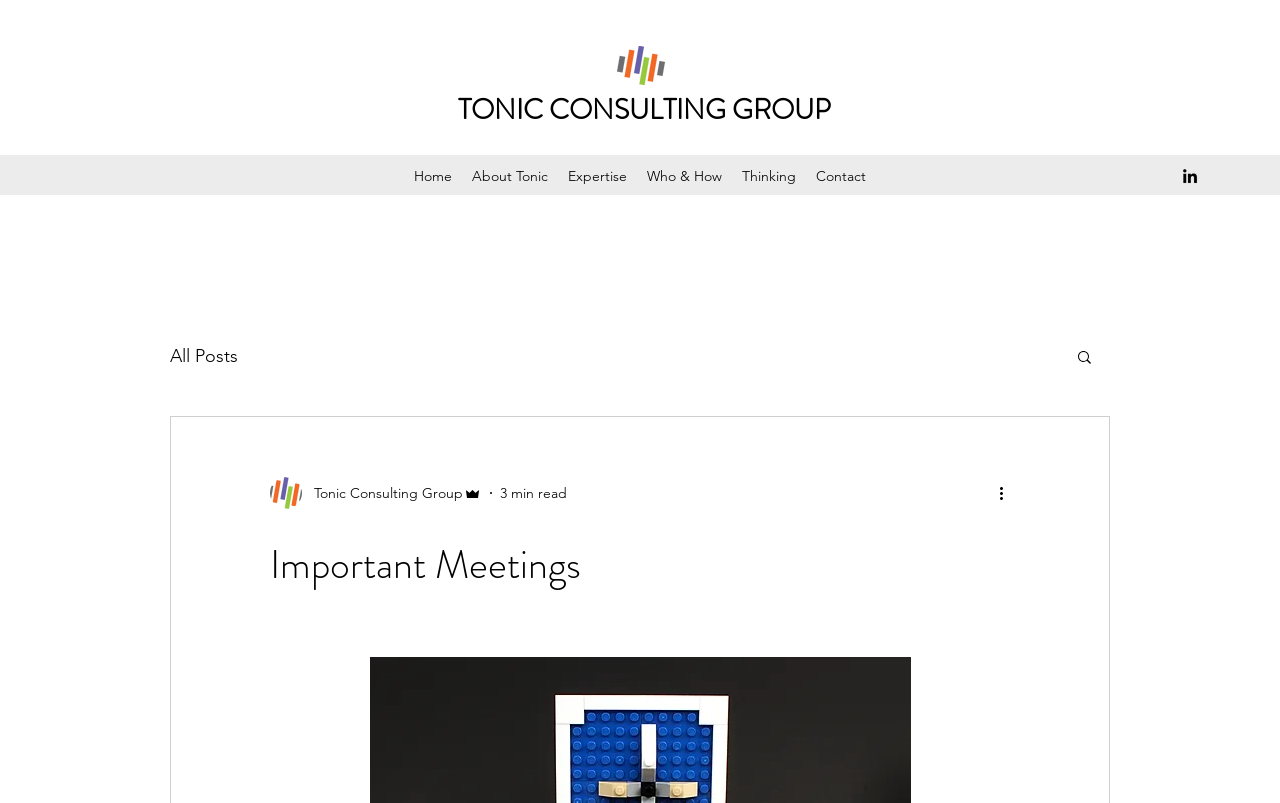Please identify the bounding box coordinates of the element that needs to be clicked to perform the following instruction: "Visit the Hagströmerbiblioteket website".

None